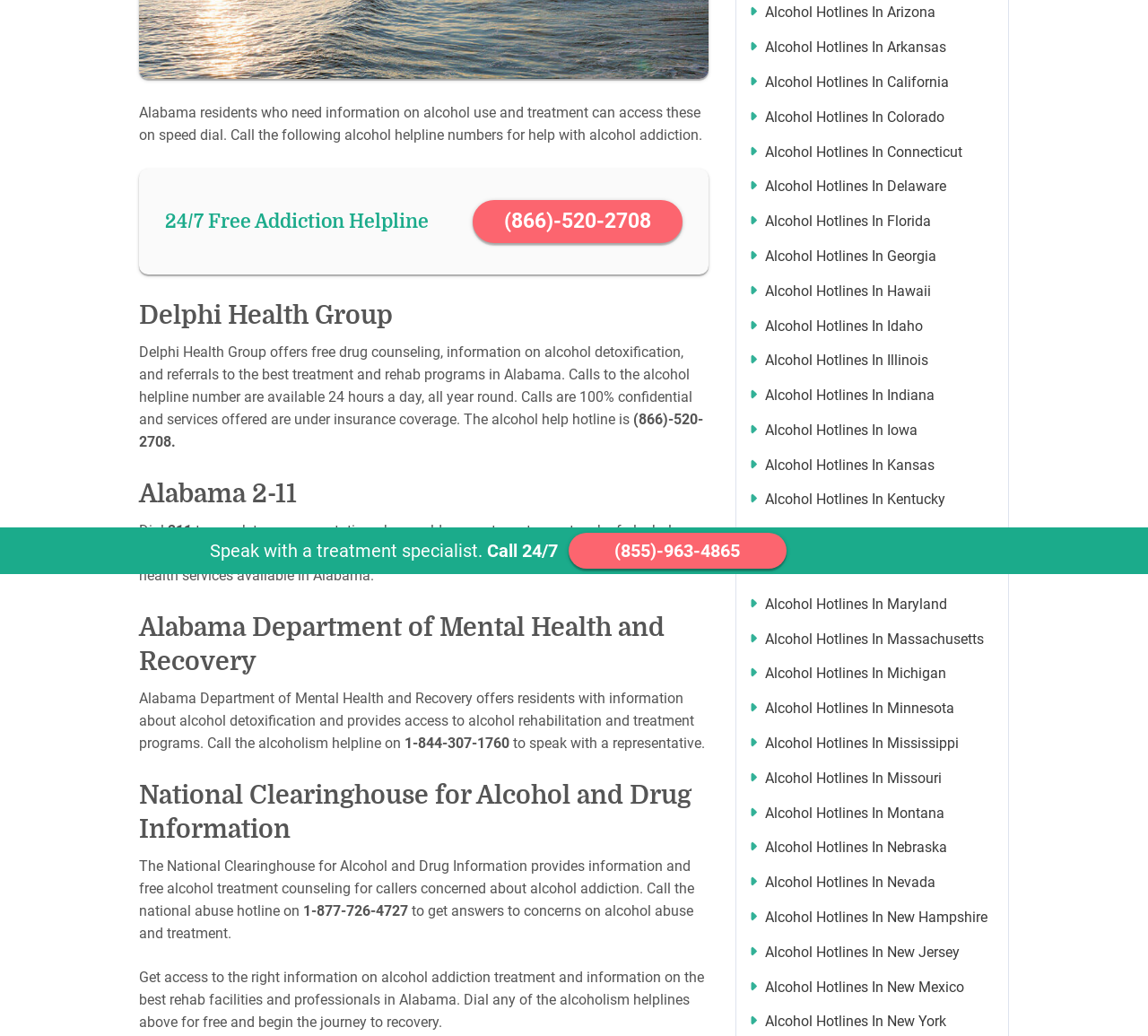Identify the bounding box for the element characterized by the following description: "Alcohol Hotlines In Nevada".

[0.666, 0.844, 0.815, 0.86]